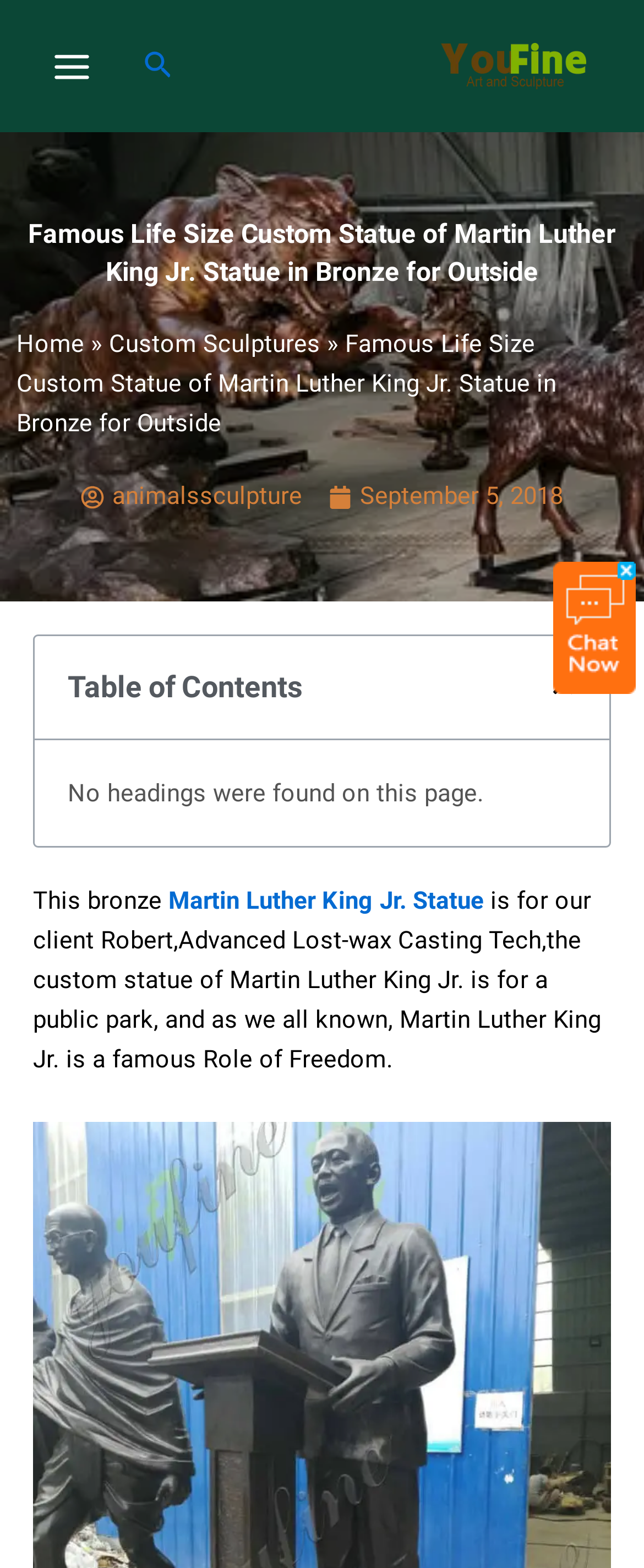What technique is used to create the statue?
Refer to the image and provide a one-word or short phrase answer.

Advanced Lost-wax Casting Tech